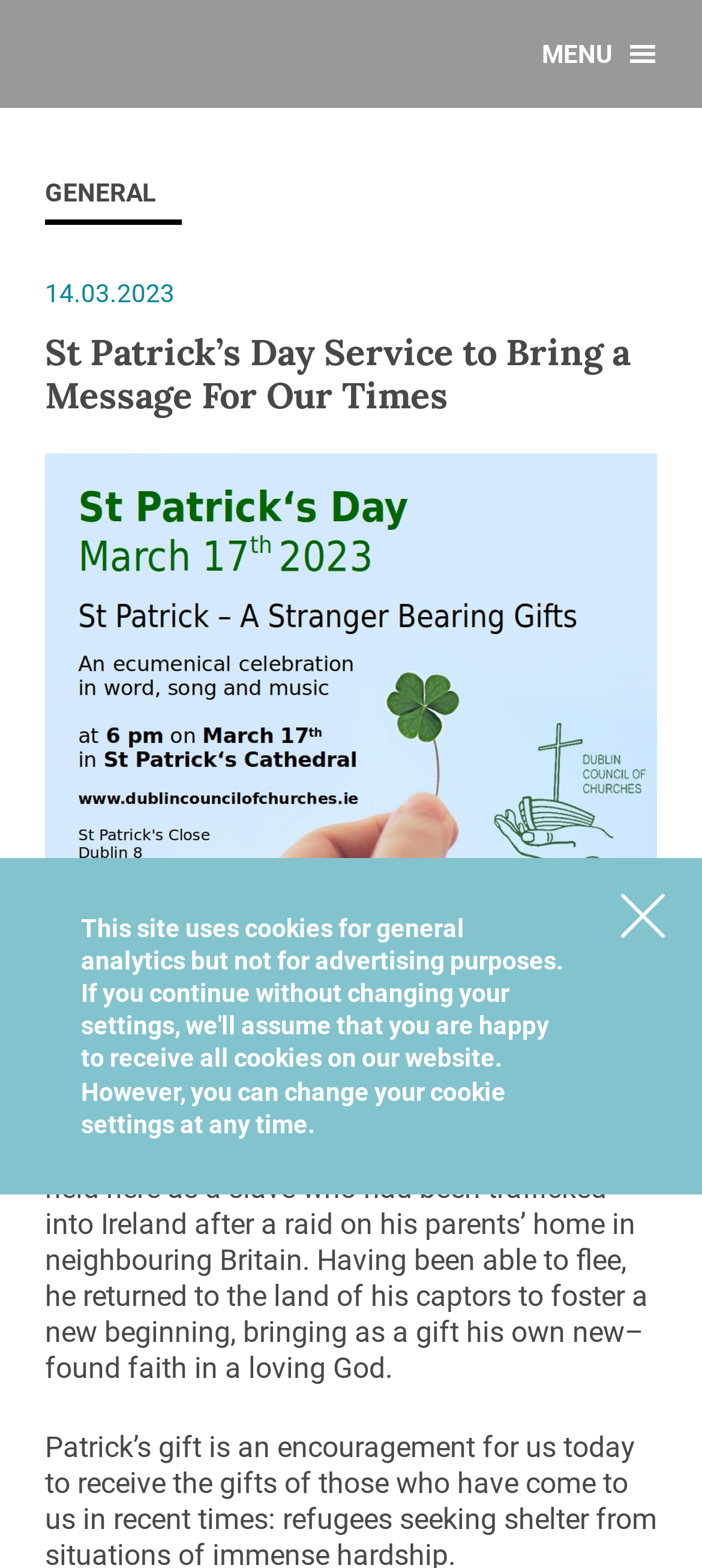Explain the features and main sections of the webpage comprehensively.

The webpage is about the St. Patrick's Day Service, specifically the ecumenical service on St. Patrick's Day at Dublin's St Patrick's Cathedral. At the top right corner, there is a "MENU" button. Below it, there is a header section with three headings: "GENERAL", the date "14.03.2023", and the title "St Patrick’s Day Service to Bring a Message For Our Times". The title is emphasized, indicating its importance. 

To the right of the header section, there is a figure containing an image related to the St Patrick's Day Service. Below the image, there is a block of text that describes the theme of the service, "St Patrick, A Stranger Bearing Gifts", and its significance. The text explains that St Patrick was not from Ireland, but was held as a slave and later returned to Ireland to spread his faith in a loving God. 

At the bottom right corner, there is a "Close" button. Overall, the webpage appears to be a news article or event page, providing information about the St. Patrick's Day Service and its theme.